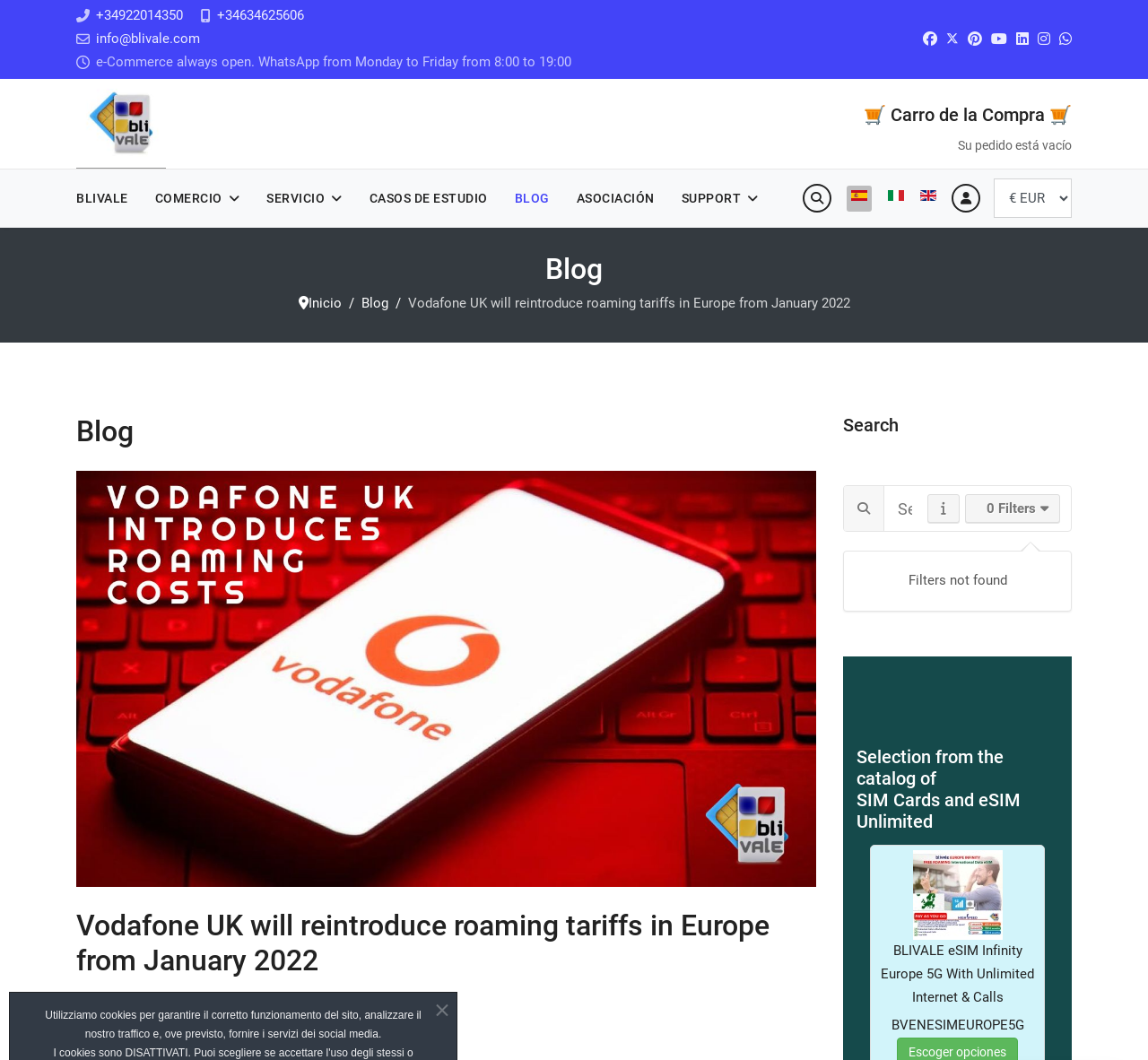Please identify the bounding box coordinates of the element I need to click to follow this instruction: "Click on the WhatsApp link".

[0.08, 0.051, 0.498, 0.066]